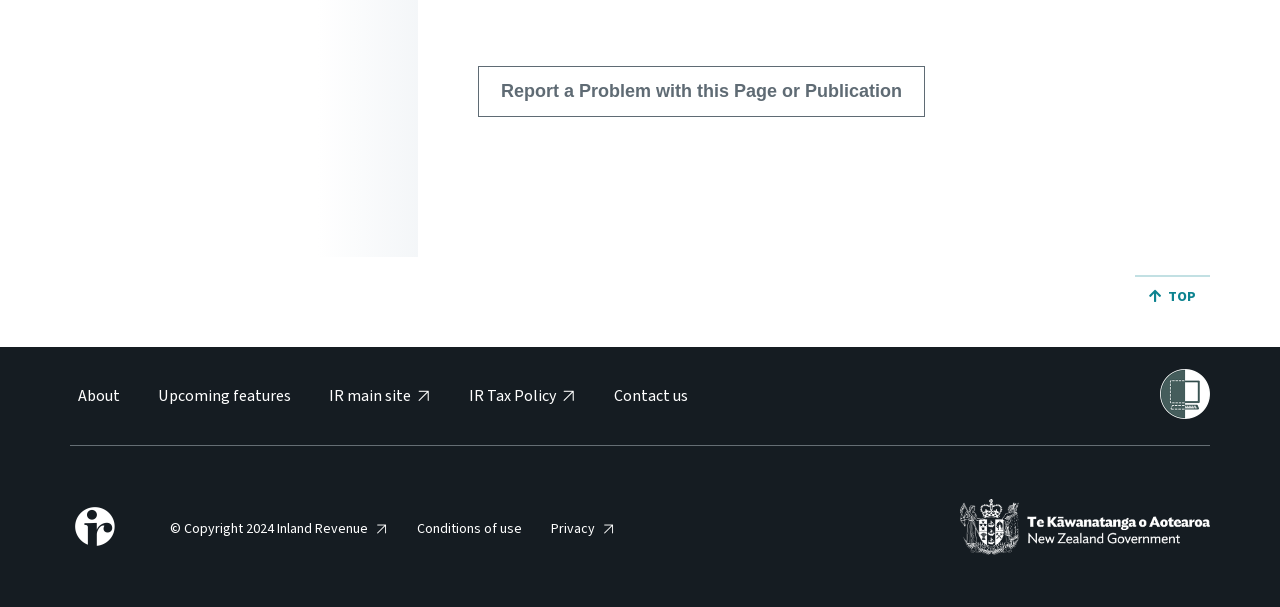Determine the bounding box coordinates for the HTML element described here: "Upcoming features".

[0.123, 0.638, 0.227, 0.67]